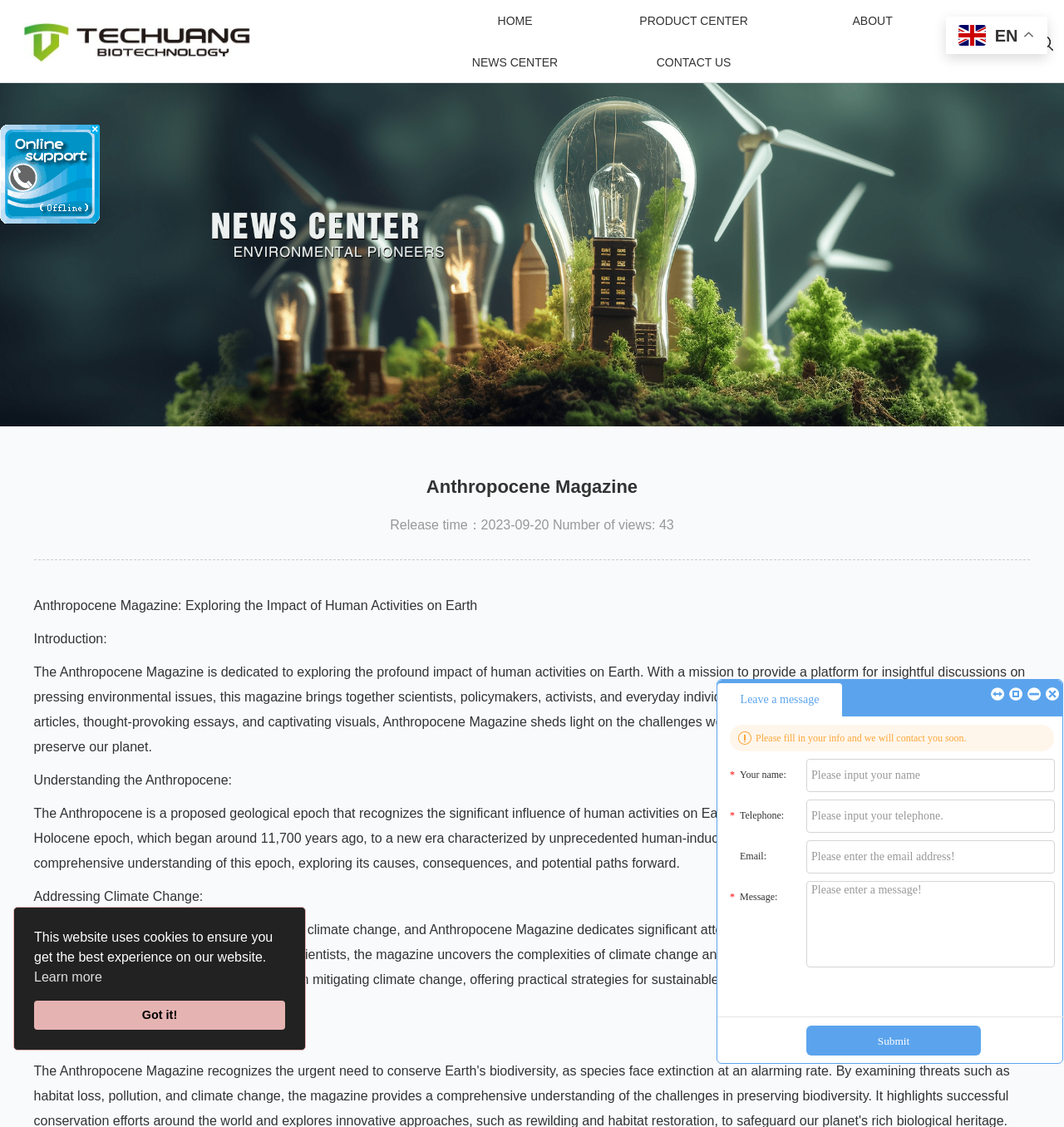Please locate the bounding box coordinates of the region I need to click to follow this instruction: "Click the Learn more link".

[0.032, 0.858, 0.096, 0.876]